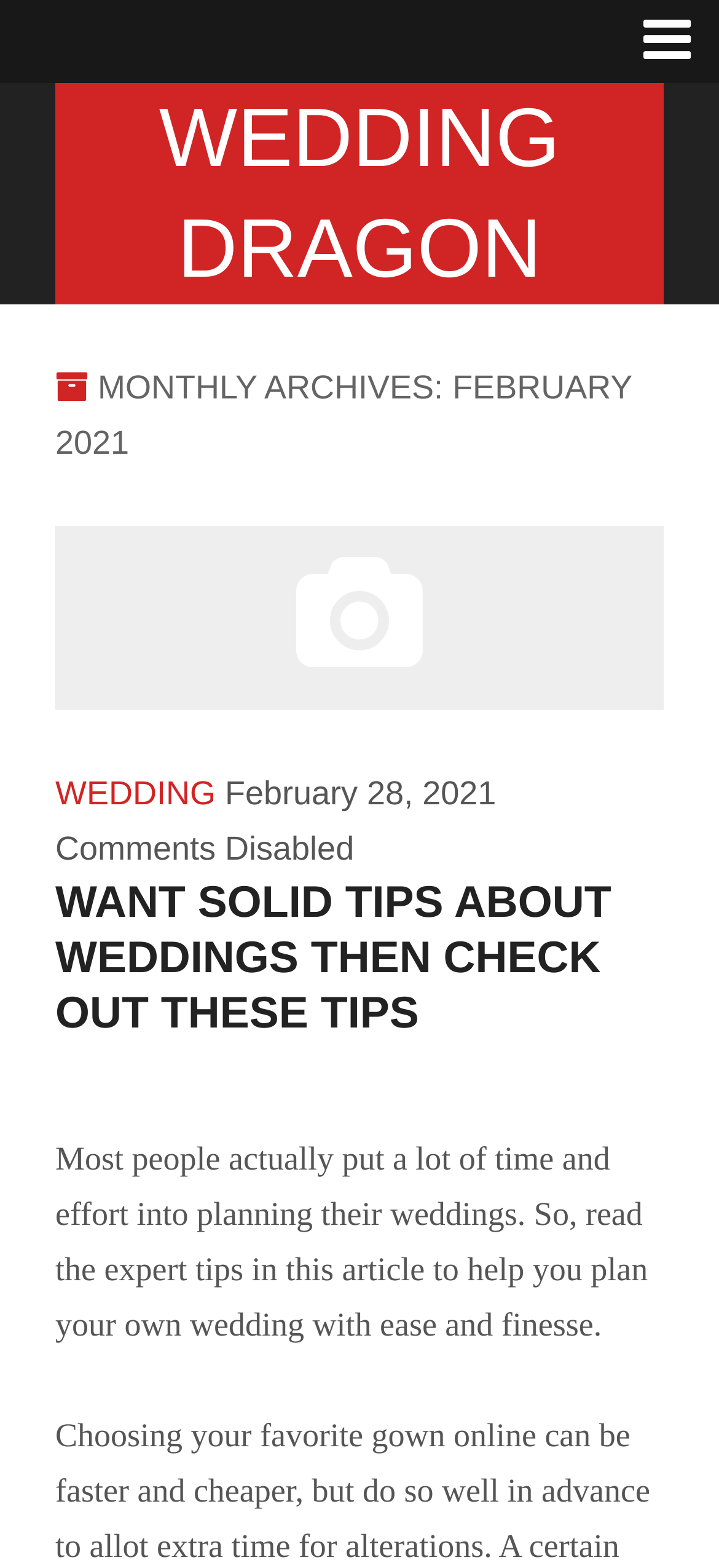What is the name of the website?
Based on the screenshot, answer the question with a single word or phrase.

Wedding Dragon